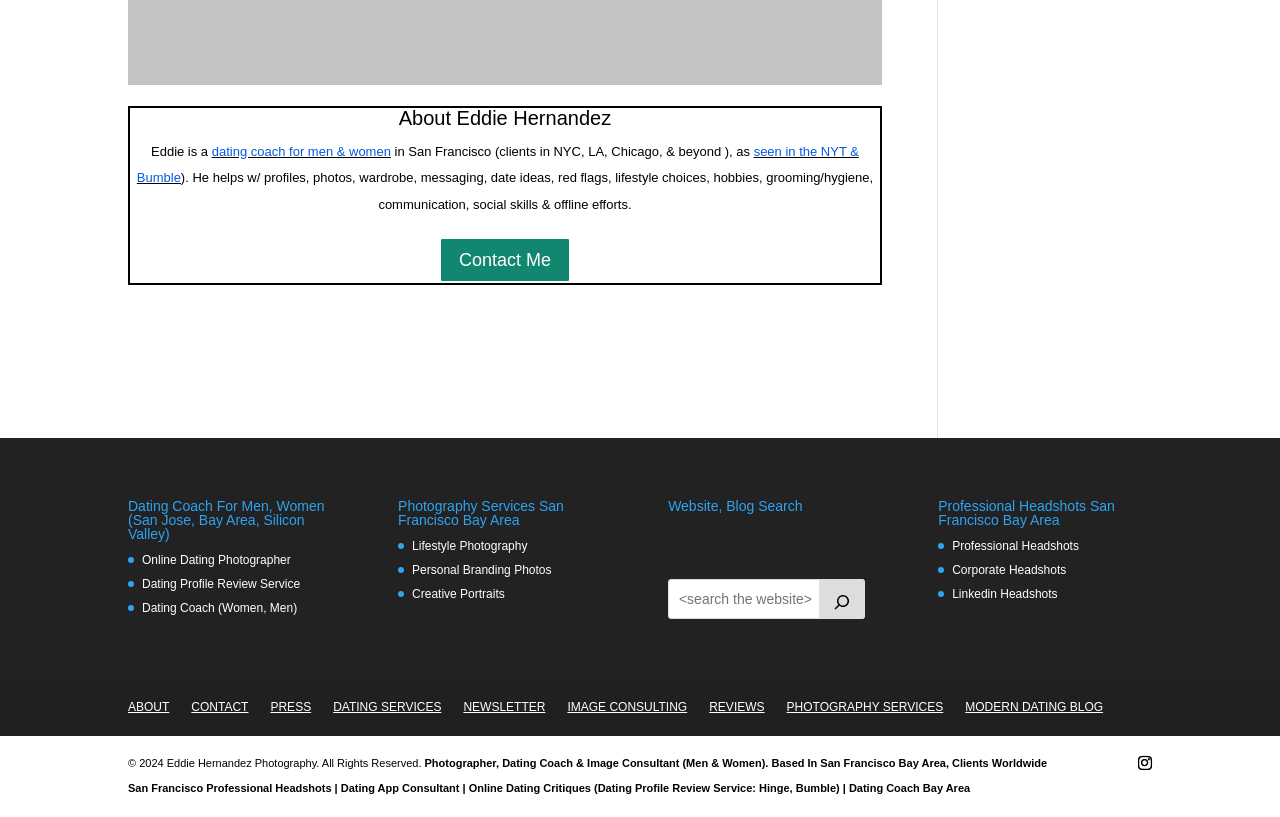What is the copyright year of this website?
Look at the screenshot and give a one-word or phrase answer.

2024